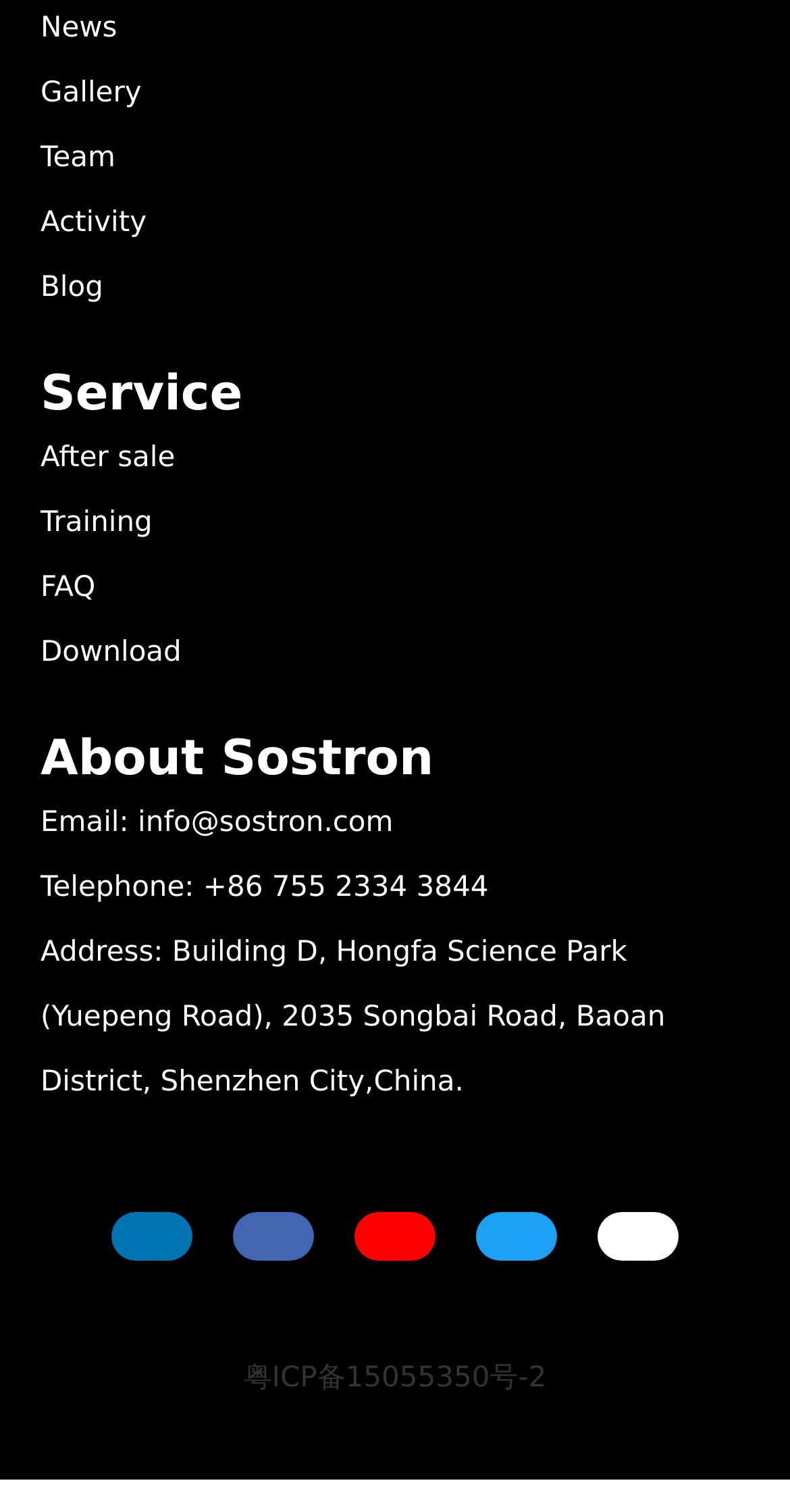Specify the bounding box coordinates of the element's region that should be clicked to achieve the following instruction: "Contact via email". The bounding box coordinates consist of four float numbers between 0 and 1, in the format [left, top, right, bottom].

[0.051, 0.533, 0.498, 0.555]